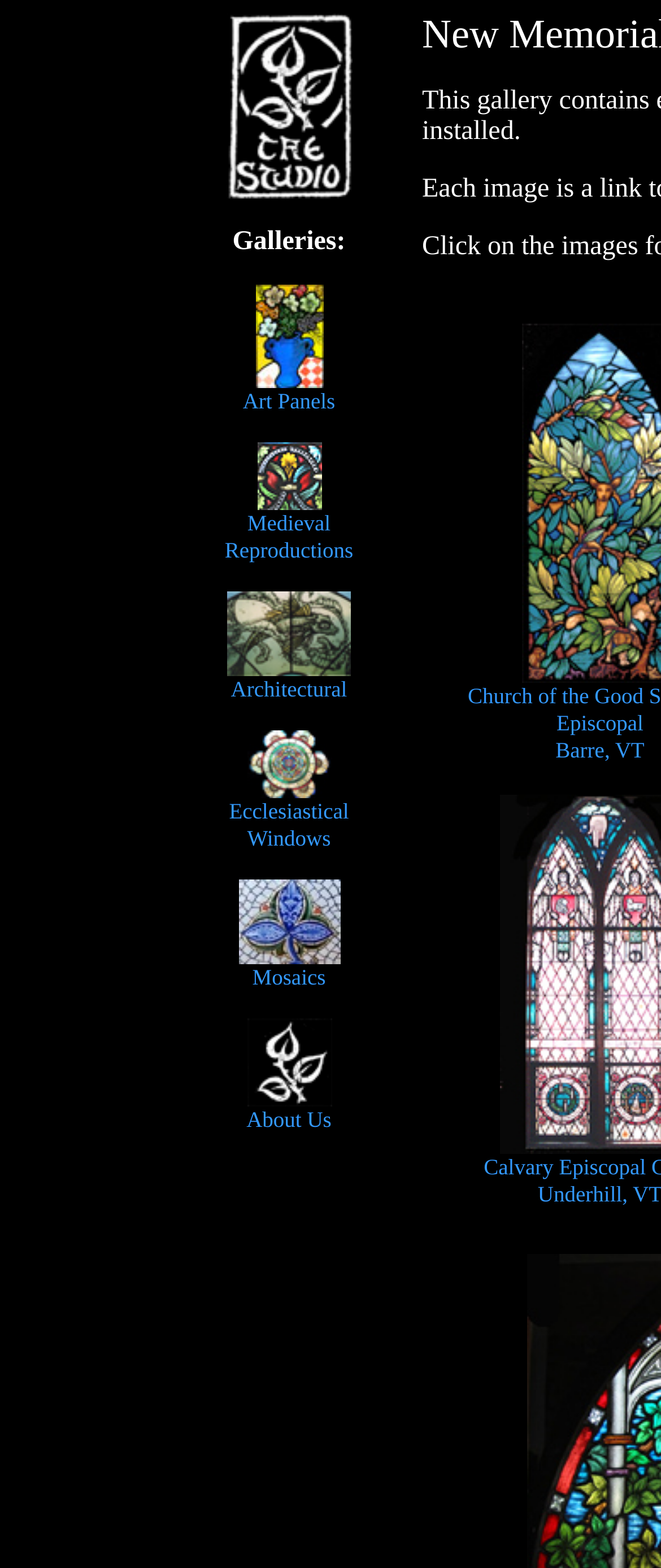What is the location mentioned on the webpage?
Refer to the image and provide a one-word or short phrase answer.

Barre, VT